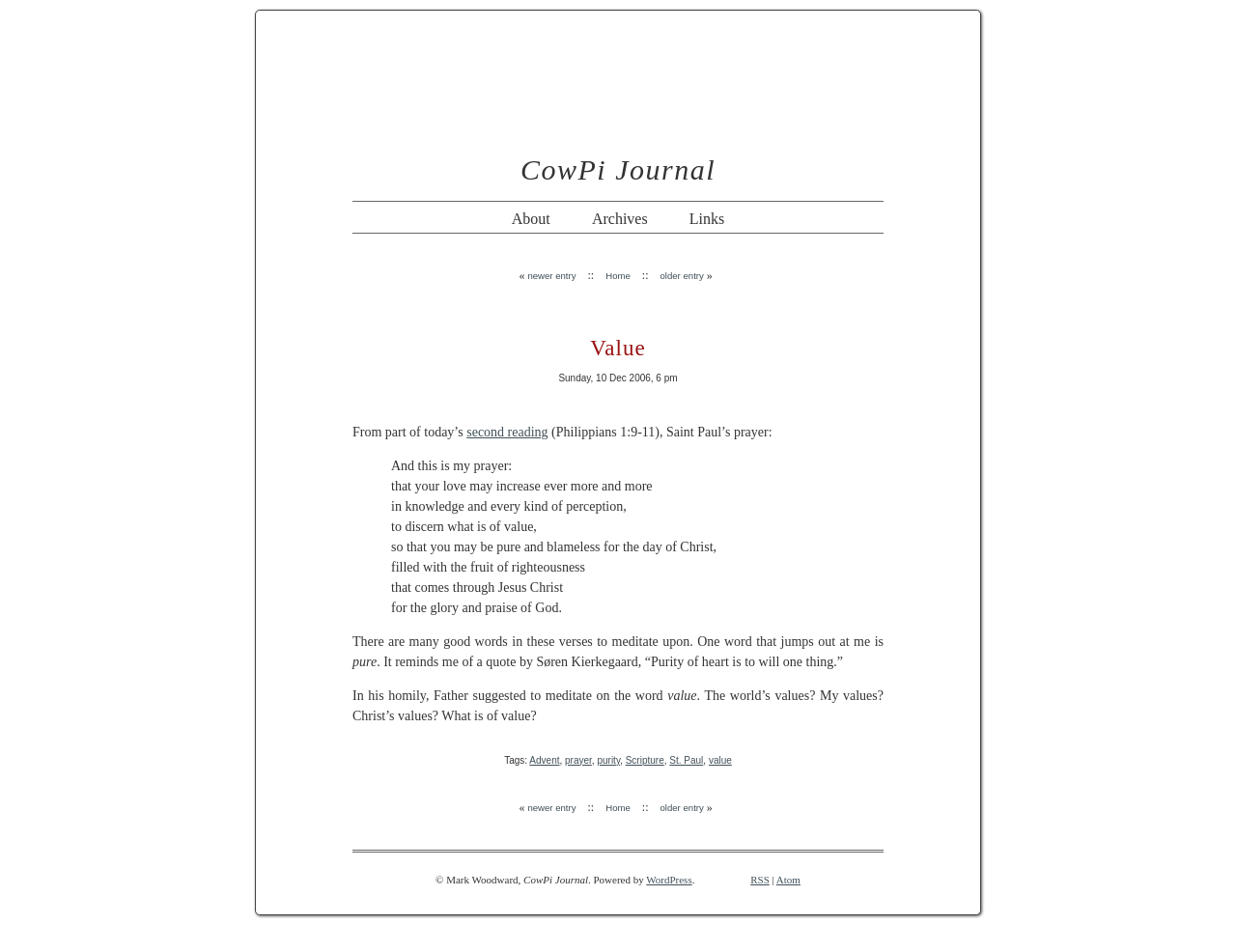How many links are in the footer?
Using the visual information, reply with a single word or short phrase.

7